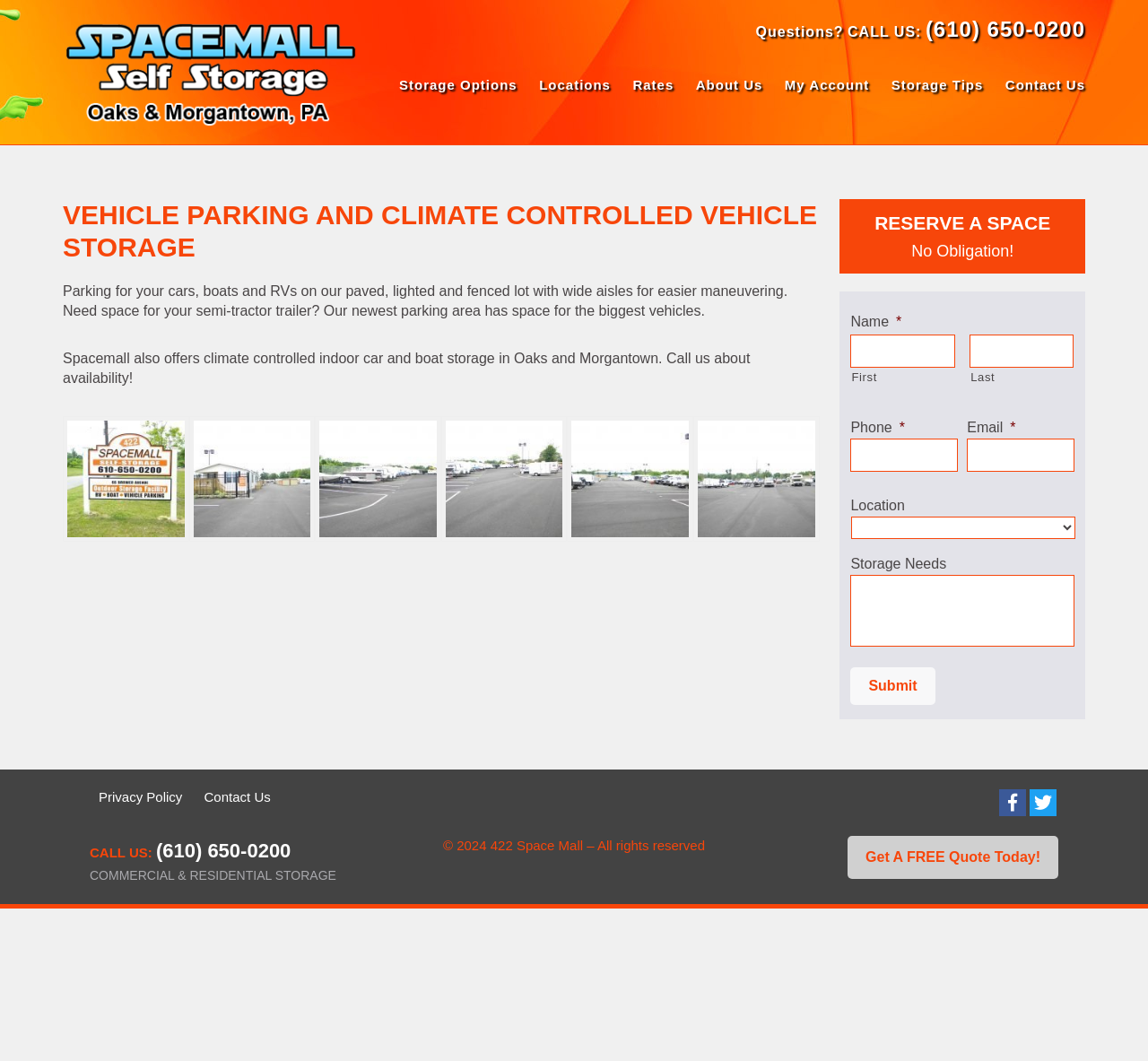Please locate the bounding box coordinates of the region I need to click to follow this instruction: "Select a location".

[0.742, 0.487, 0.937, 0.508]